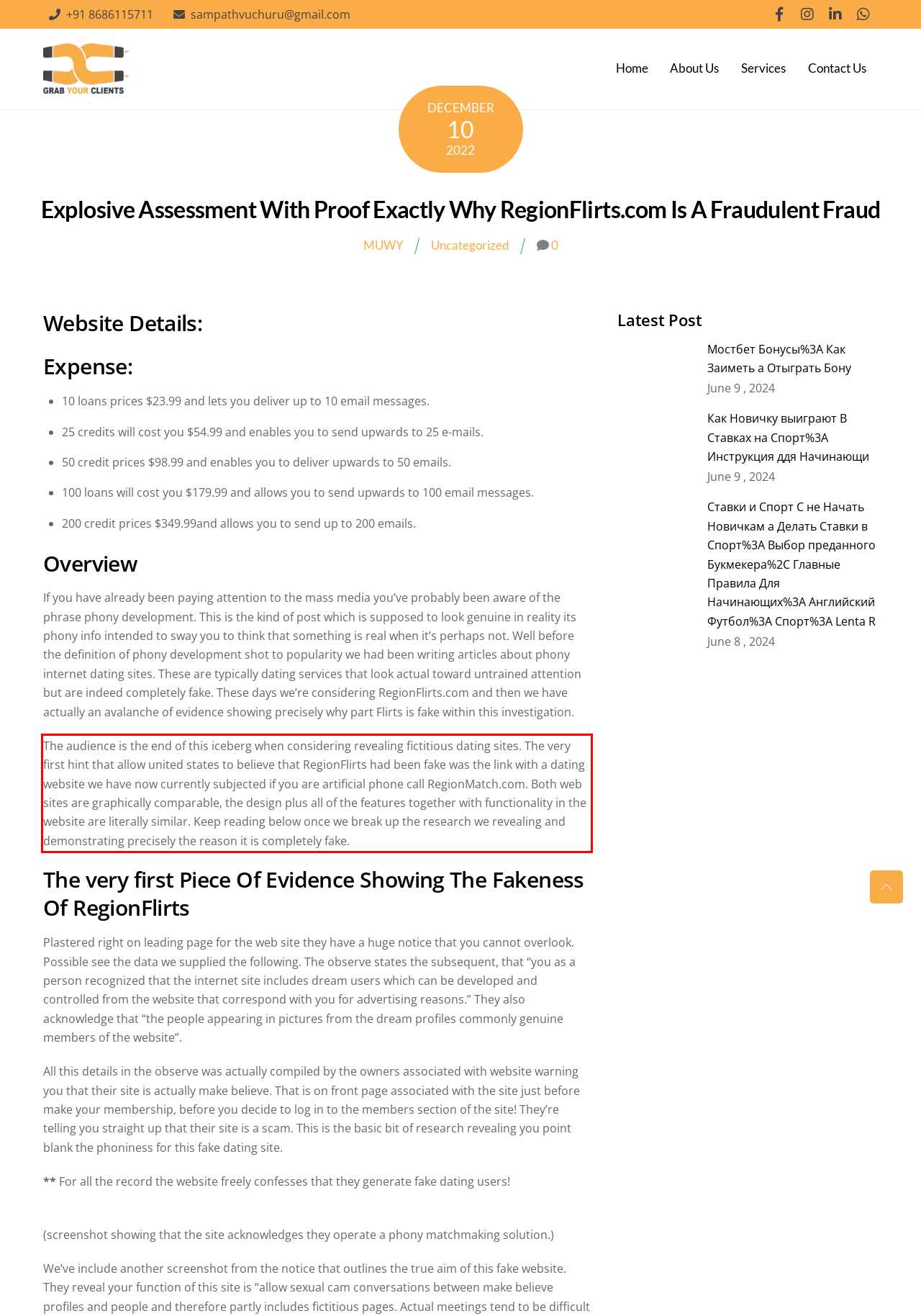Analyze the screenshot of the webpage that features a red bounding box and recognize the text content enclosed within this red bounding box.

The audience is the end of this iceberg when considering revealing fictitious dating sites. The very first hint that allow united states to believe that RegionFlirts had been fake was the link with a dating website we have now currently subjected if you are artificial phone call RegionMatch.com. Both web sites are graphically comparable, the design plus all of the features together with functionality in the website are literally similar. Keep reading below once we break up the research we revealing and demonstrating precisely the reason it is completely fake.